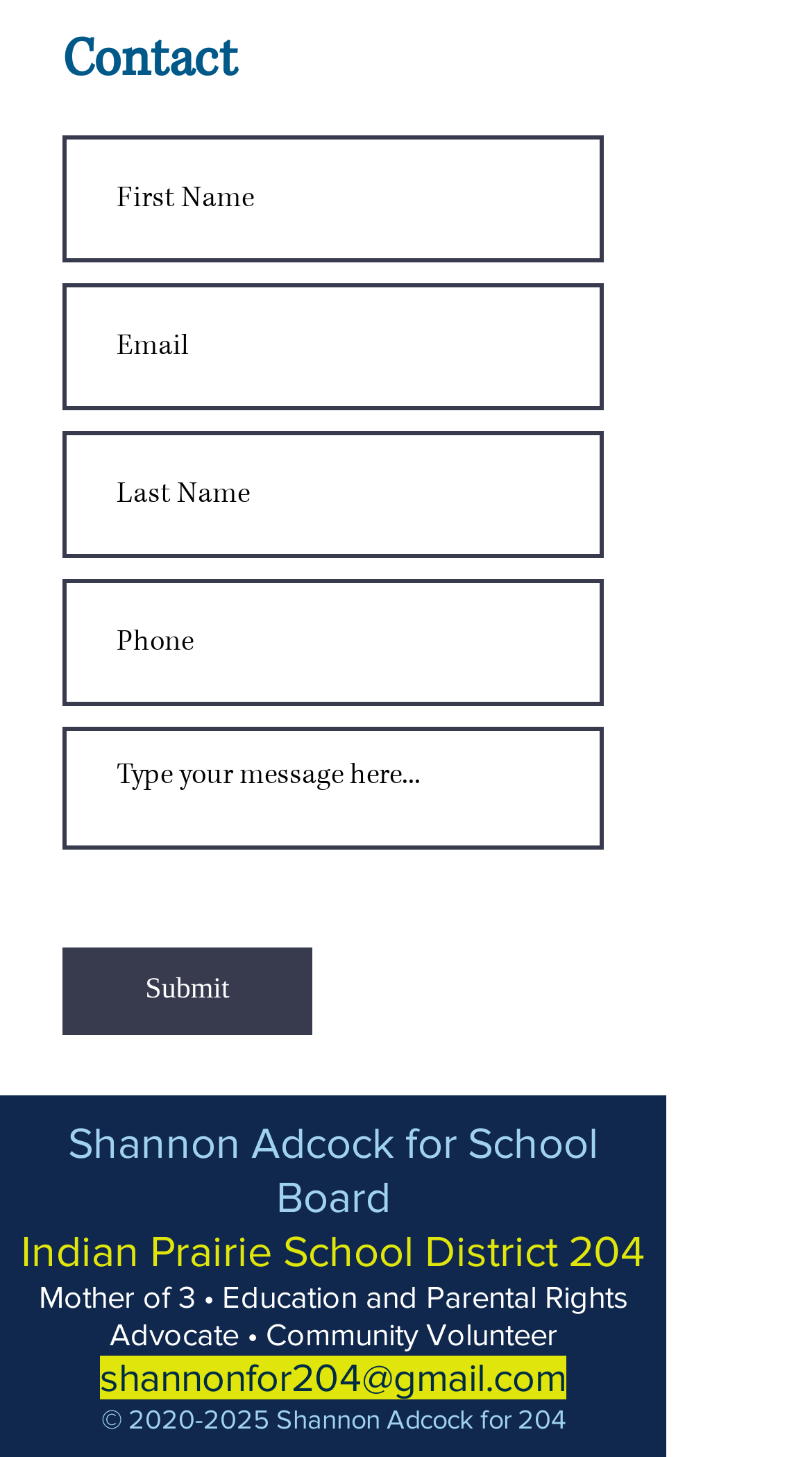Locate the bounding box of the UI element described by: "aria-label="Phone" name="phone" placeholder="Phone"" in the given webpage screenshot.

[0.077, 0.397, 0.744, 0.485]